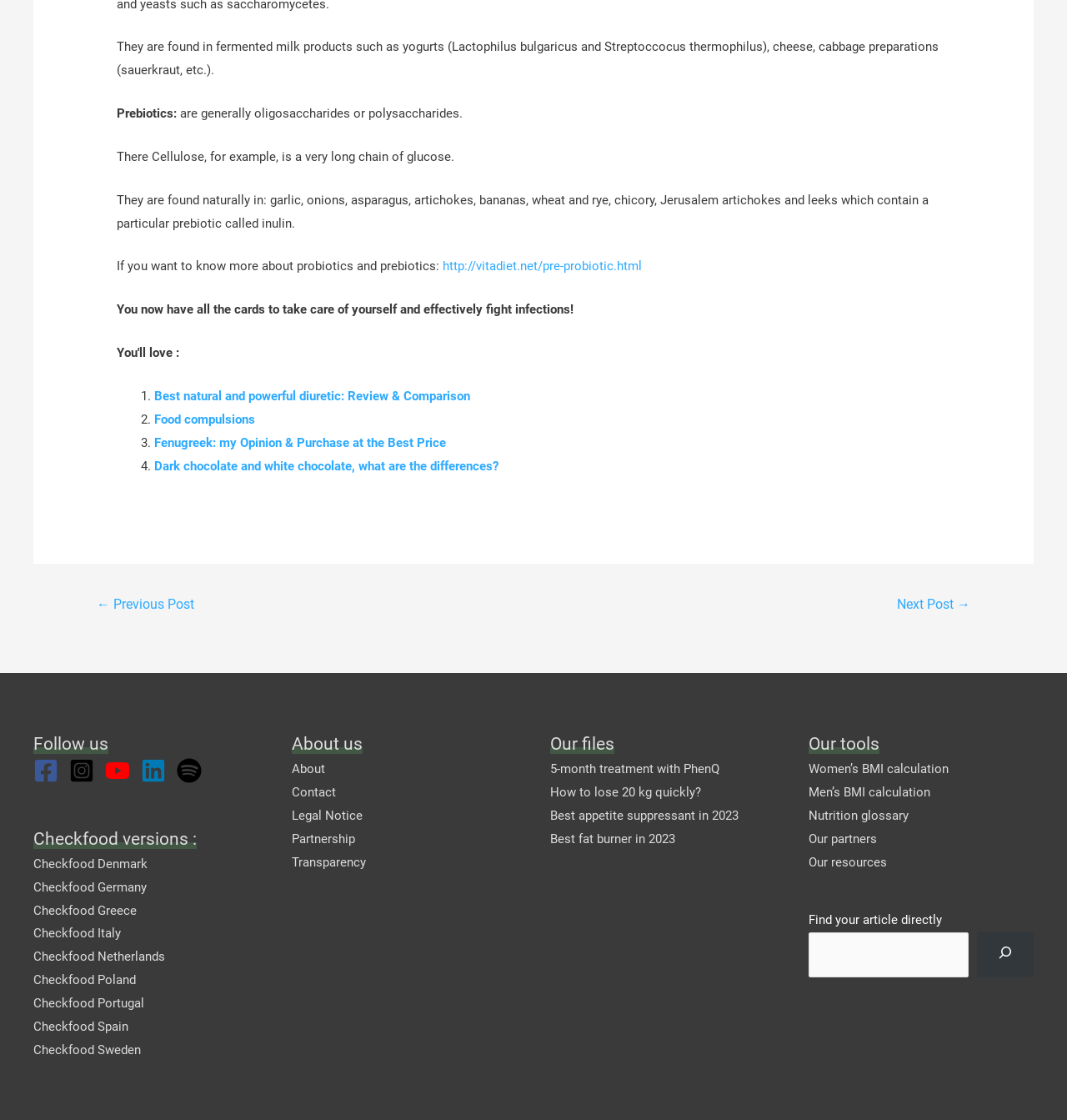Identify the bounding box coordinates for the UI element mentioned here: "Next Post →". Provide the coordinates as four float values between 0 and 1, i.e., [left, top, right, bottom].

[0.822, 0.527, 0.928, 0.555]